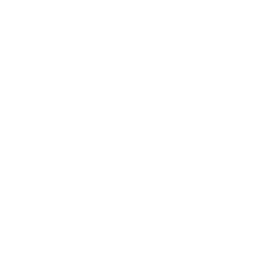Where is the scene taking place?
Based on the visual information, provide a detailed and comprehensive answer.

The caption explicitly states that the image depicts a scene in an elementary school setting, which implies that the men are playing their instruments in a school environment, possibly as part of a music education program.